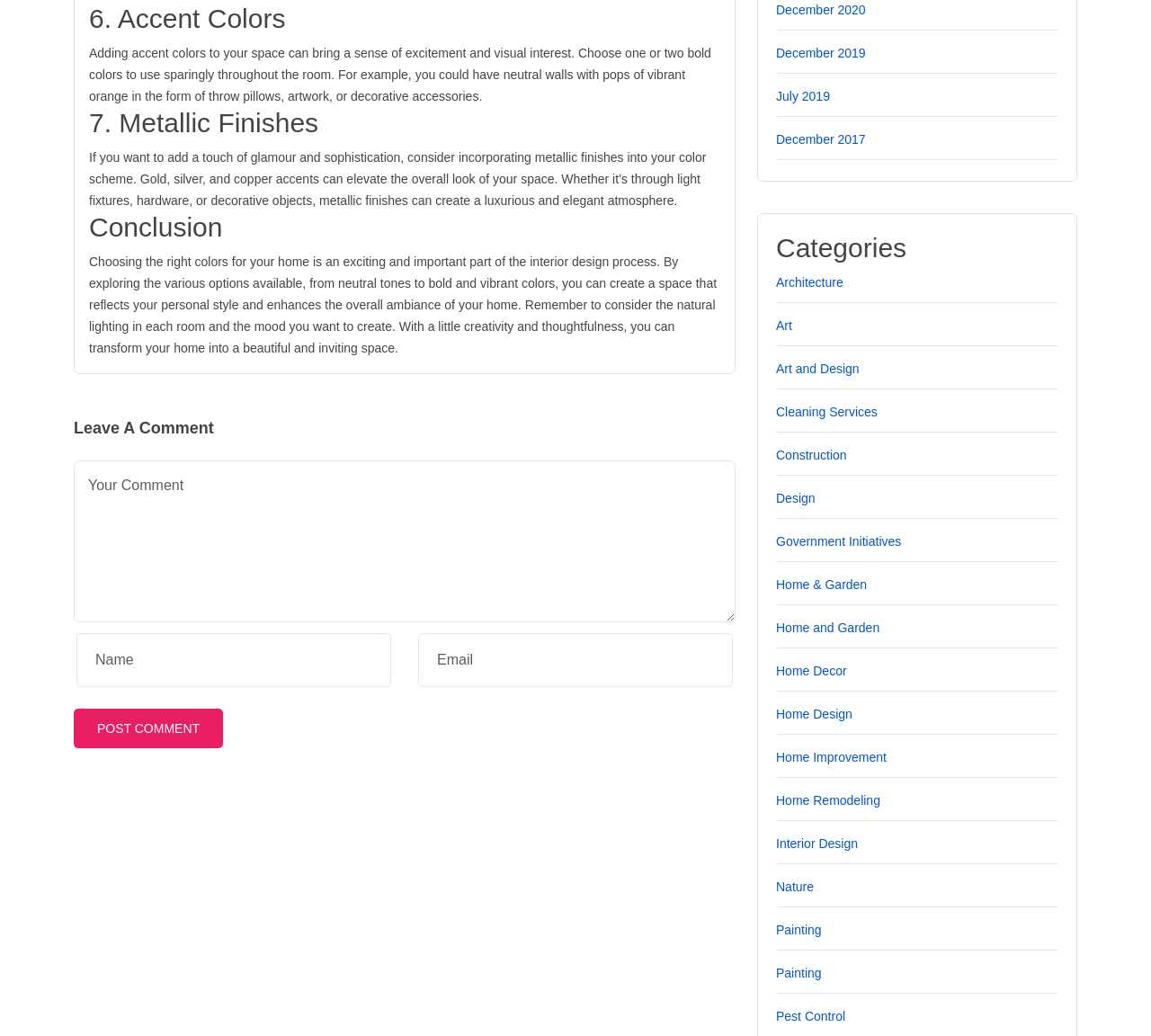Using the information in the image, give a detailed answer to the following question: What is the purpose of the textbox labeled 'Your Comment'?

The textbox labeled 'Your Comment' is located under the heading 'Leave A Comment' and is required, which implies that the purpose of this textbox is to allow users to leave a comment.